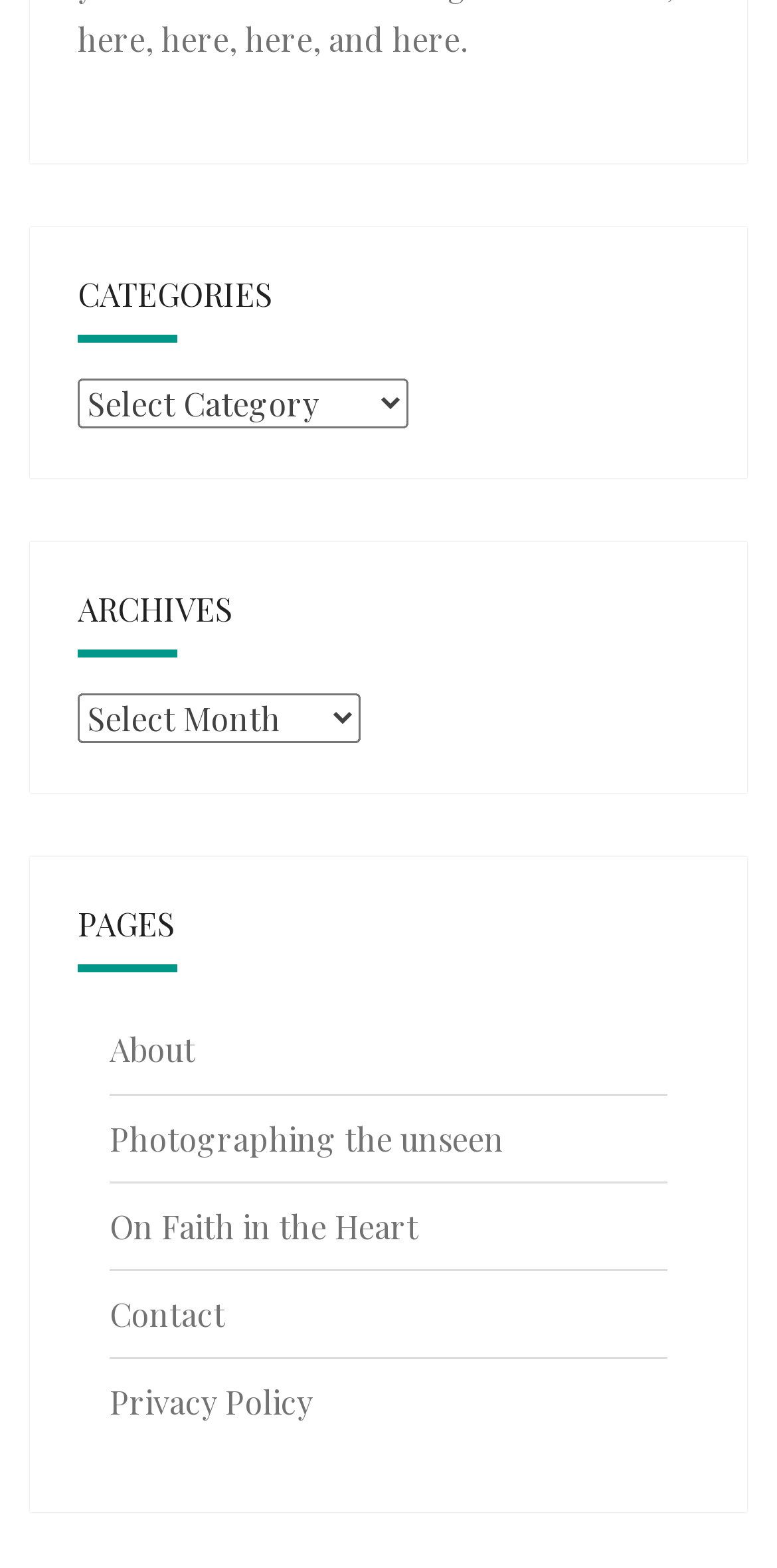Please find the bounding box coordinates of the element that must be clicked to perform the given instruction: "view archives". The coordinates should be four float numbers from 0 to 1, i.e., [left, top, right, bottom].

[0.1, 0.442, 0.464, 0.474]